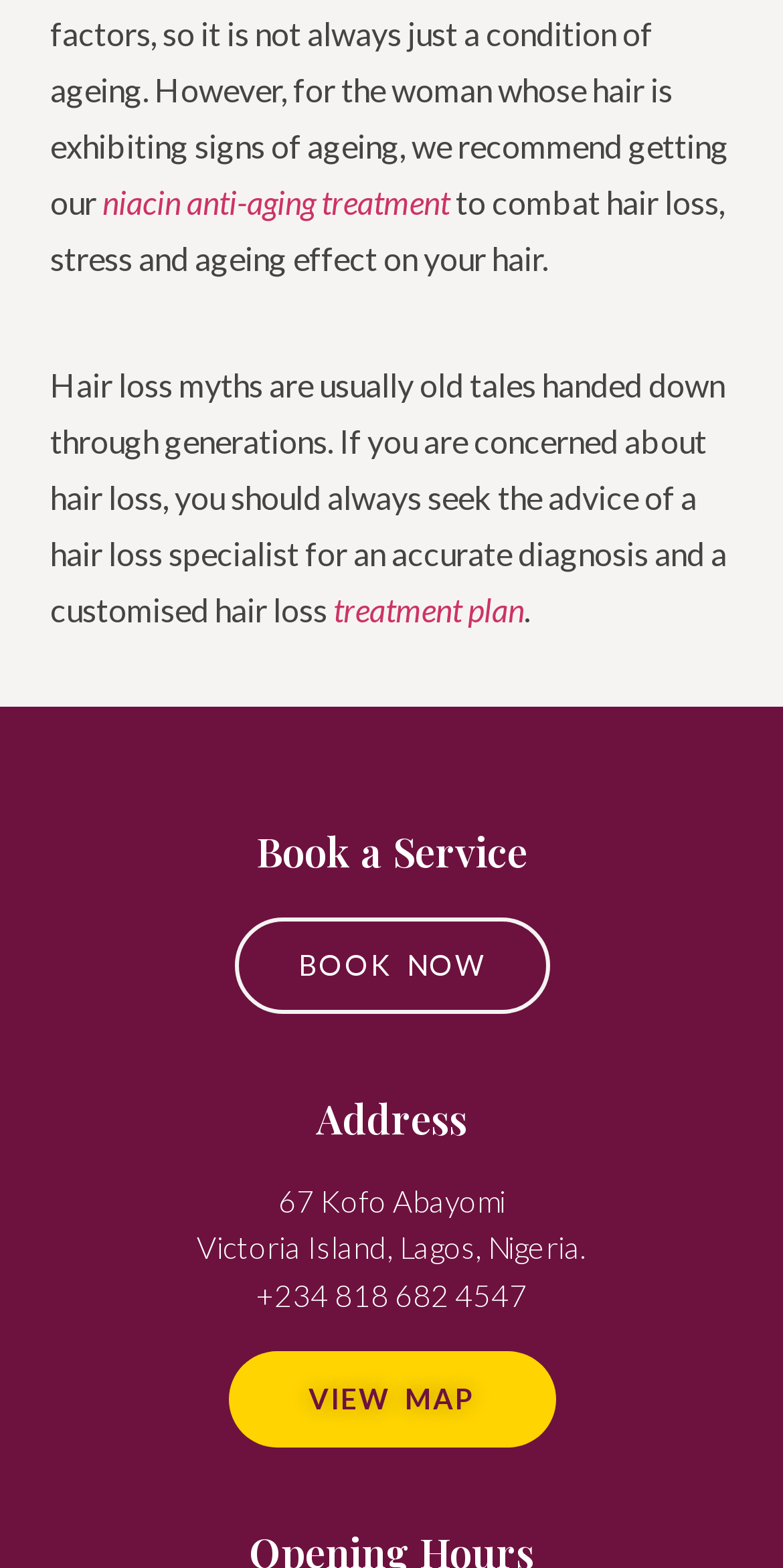Bounding box coordinates are specified in the format (top-left x, top-left y, bottom-right x, bottom-right y). All values are floating point numbers bounded between 0 and 1. Please provide the bounding box coordinate of the region this sentence describes: niacin anti-aging treatment

[0.131, 0.117, 0.574, 0.141]